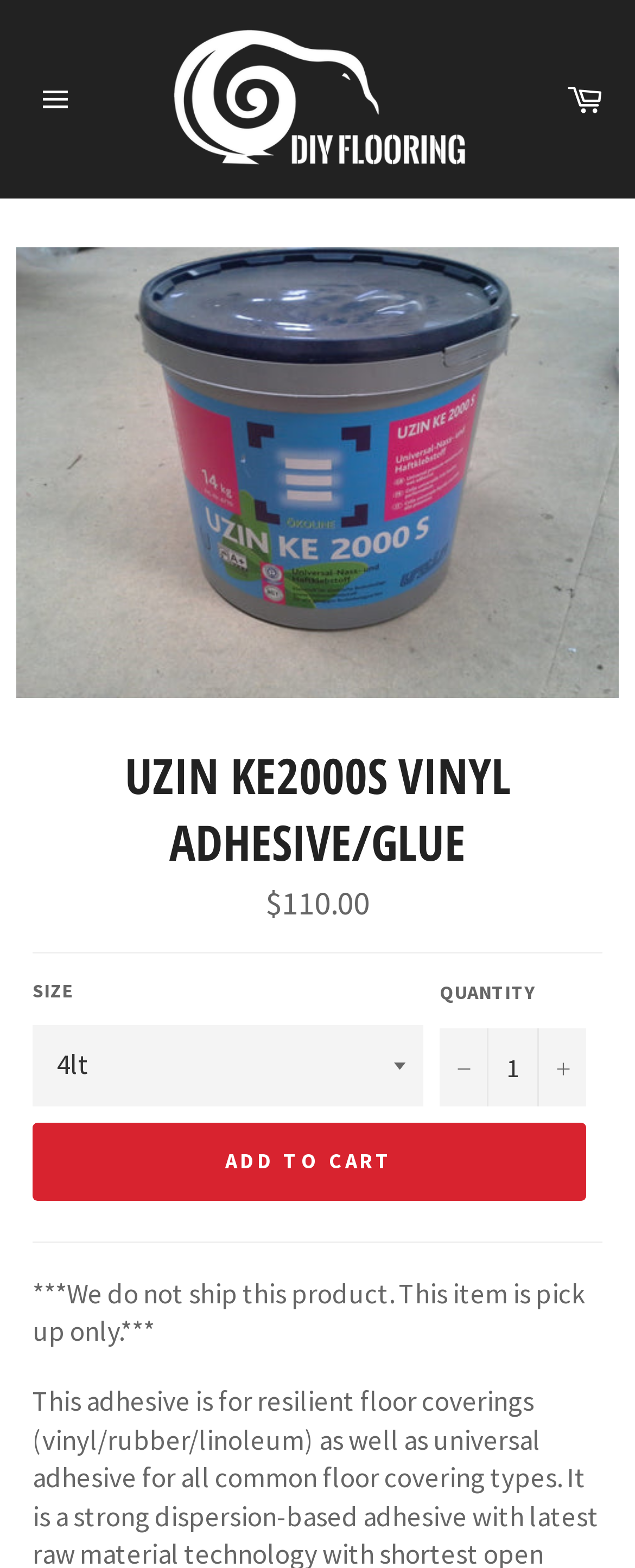Identify the bounding box for the described UI element: "Add to Cart".

[0.051, 0.716, 0.923, 0.765]